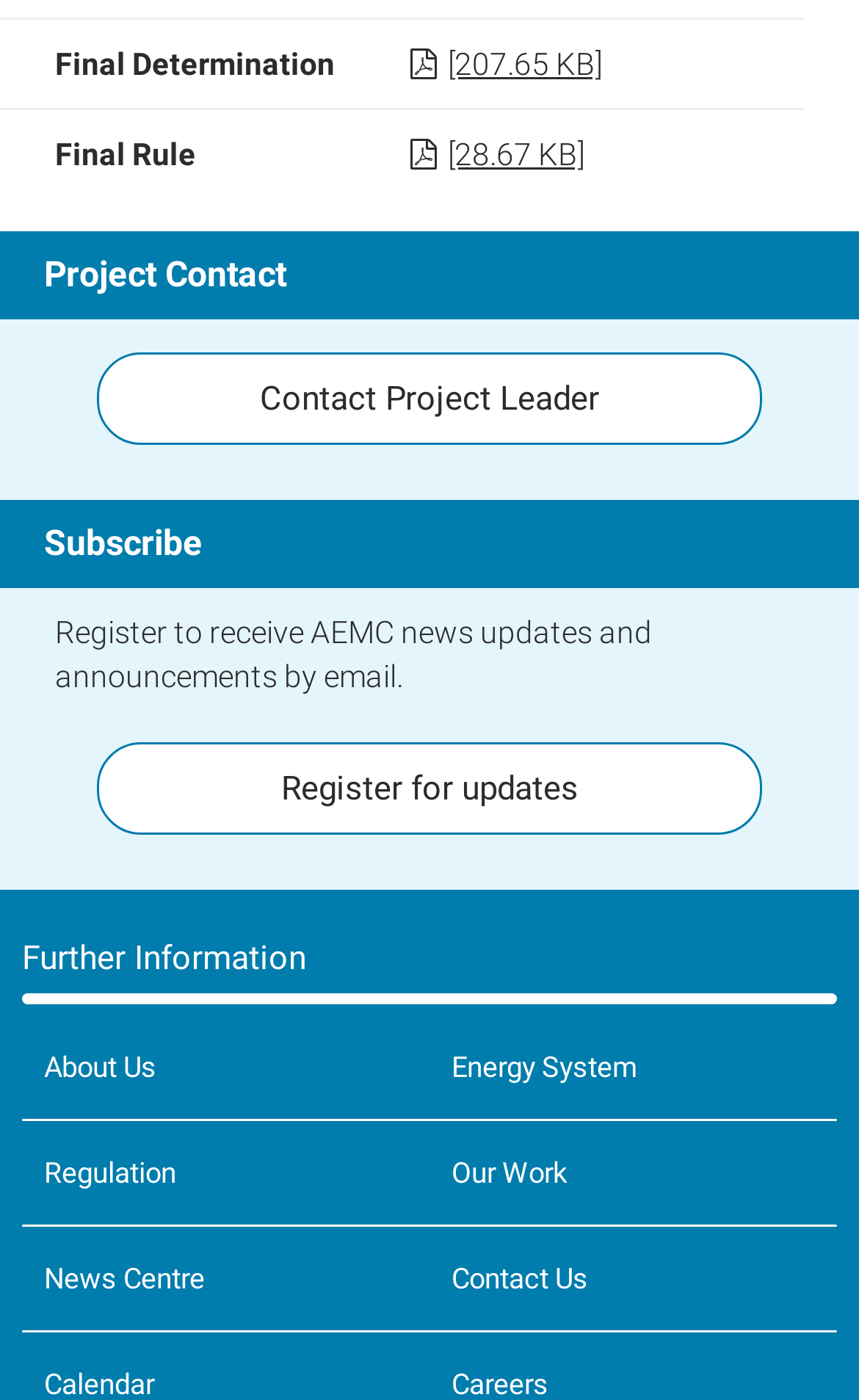Refer to the image and provide an in-depth answer to the question:
What is the name of the project?

The webpage does not explicitly mention the name of the project, but it provides information about the project contact and allows users to subscribe to receive updates.